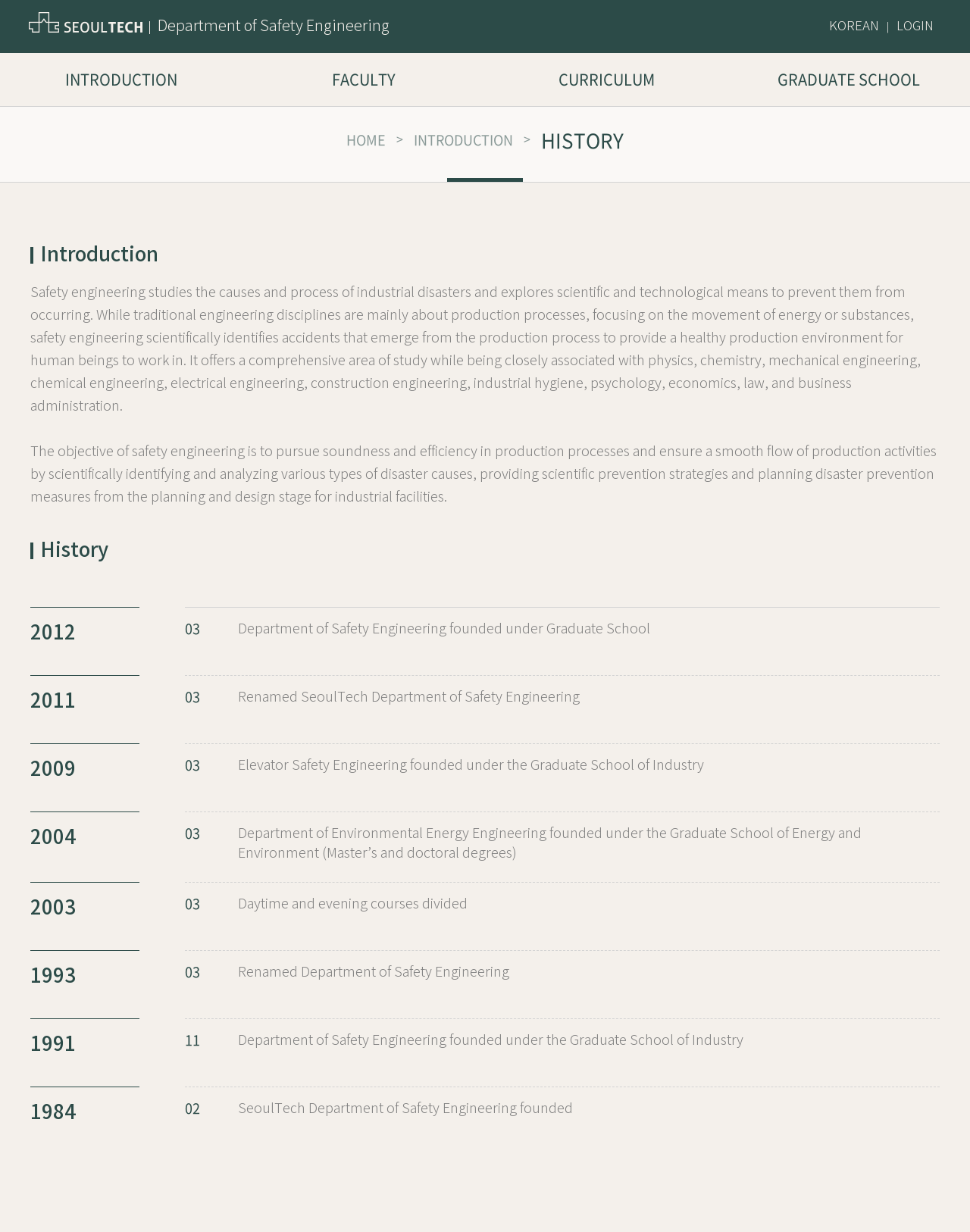Using a single word or phrase, answer the following question: 
What is the scope of study in safety engineering?

Comprehensive